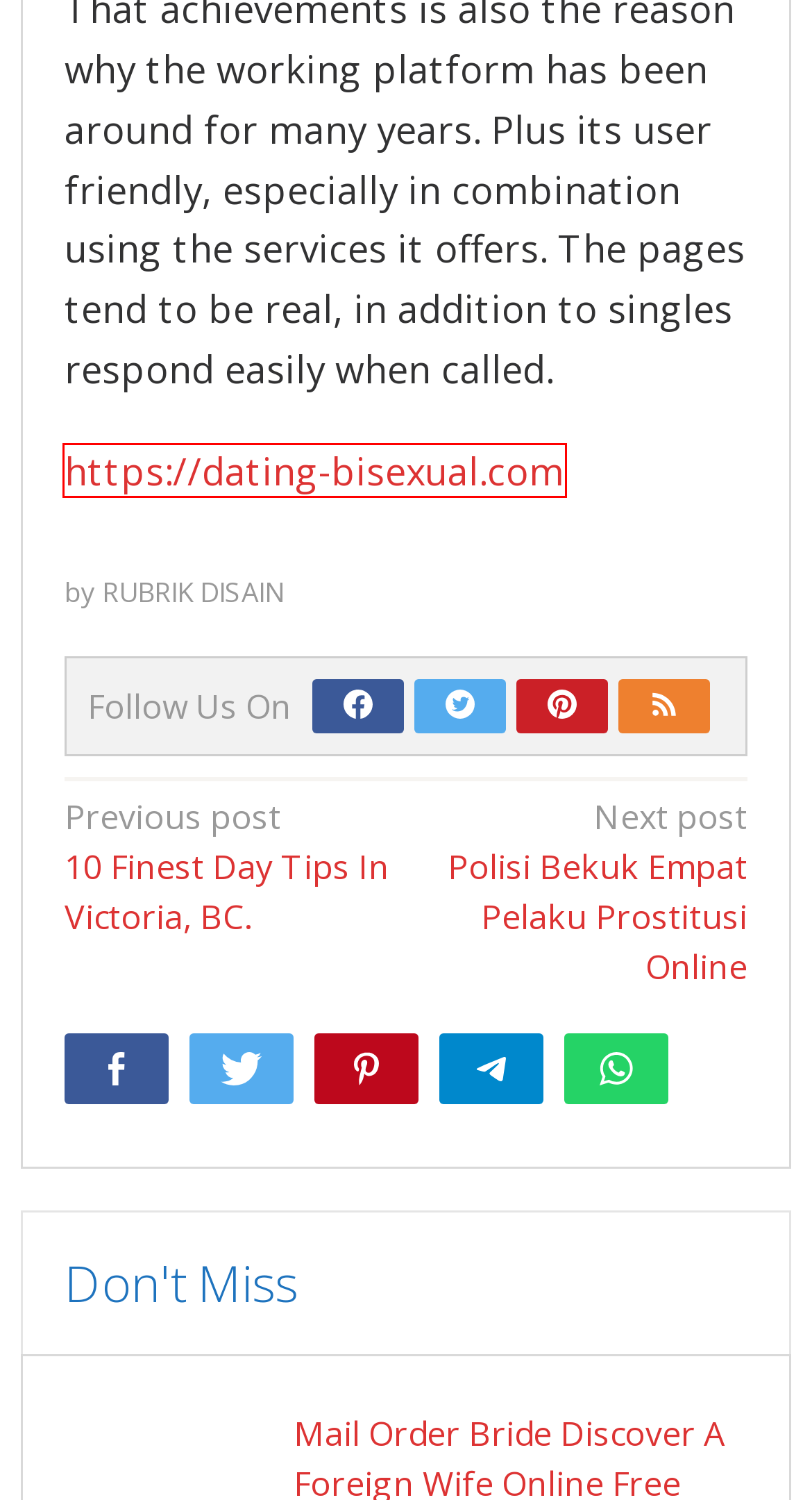You have a screenshot of a webpage with a red bounding box around an element. Choose the best matching webpage description that would appear after clicking the highlighted element. Here are the candidates:
A. Mail Order Bride Discover A Foreign Wife Online Free With Jetbride Com – Rubrik.id
B. Be Taught Full Details About Polish Mail Order Brides – Rubrik.id
C. 10 Finest Day Tips In Victoria, BC. – Rubrik.id
D. Uncategorized – Rubrik.id
E. RUBRIK DISAIN – Rubrik.id
F. Bisexual Dating Site to Flirt with Single Bi Girls - LesbieMates.com
G. Rubrik.id – News Alternatif
H. Rubrik.id

F